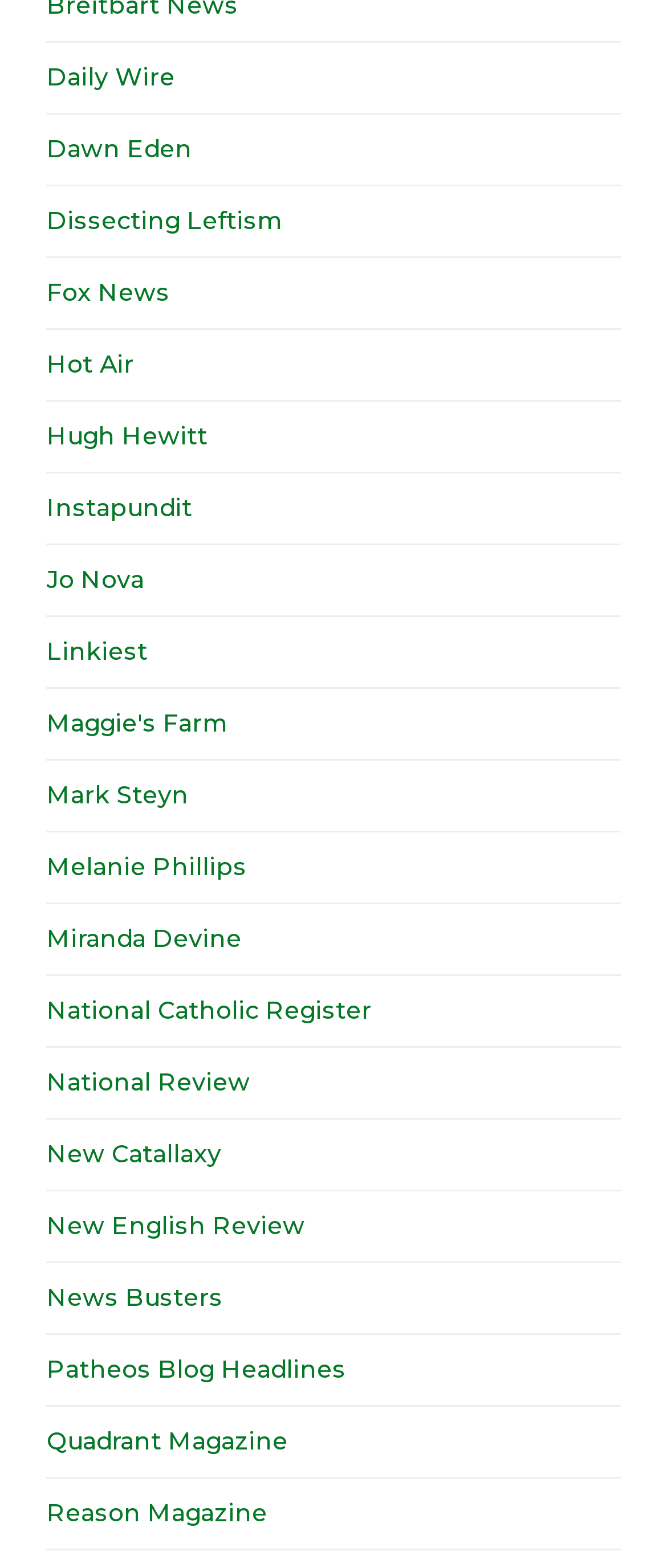Find the bounding box coordinates for the area you need to click to carry out the instruction: "read Mark Steyn". The coordinates should be four float numbers between 0 and 1, indicated as [left, top, right, bottom].

[0.07, 0.498, 0.283, 0.517]